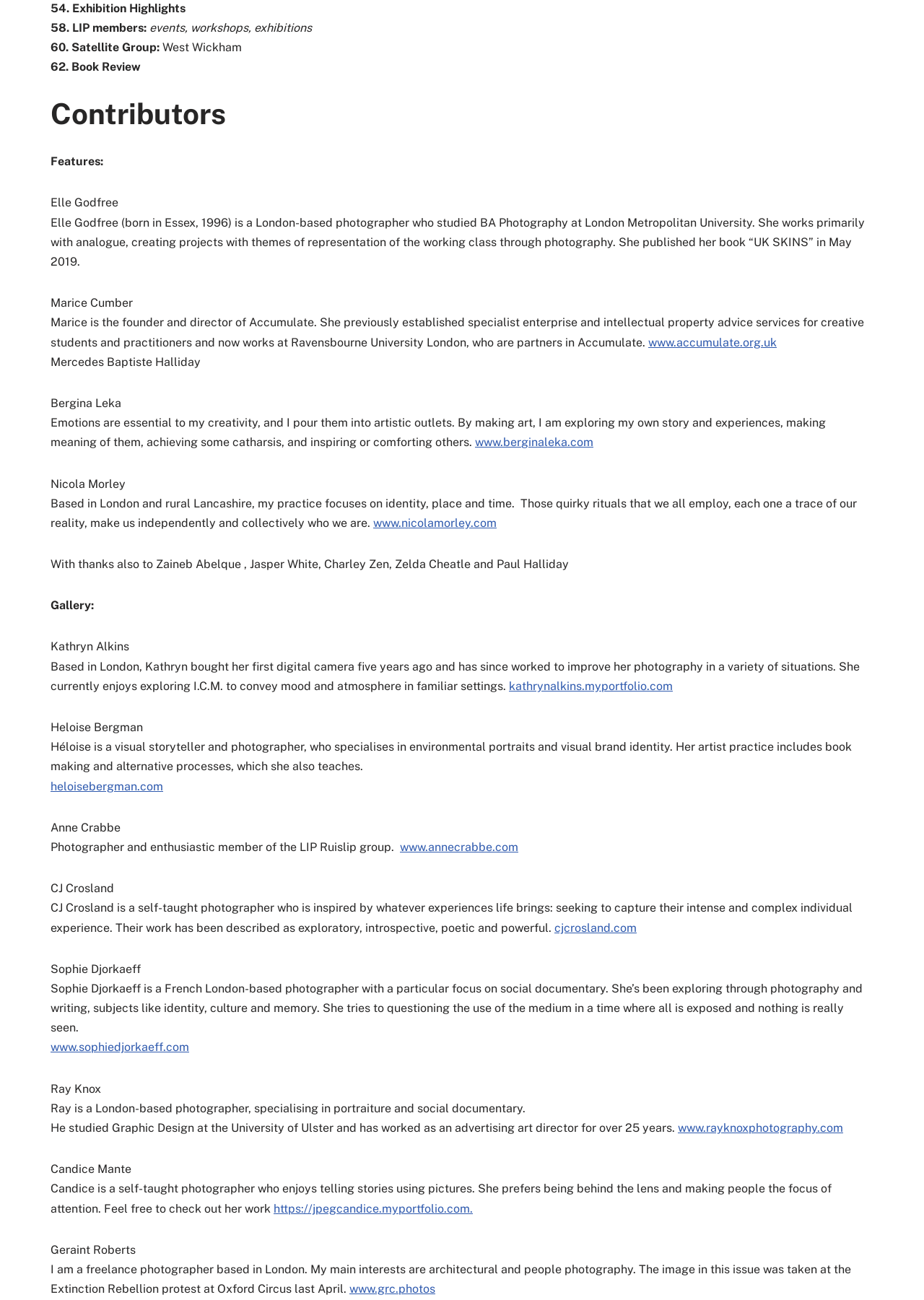Locate the bounding box coordinates of the clickable region to complete the following instruction: "Explore Bergina Leka's artistic outlets."

[0.514, 0.335, 0.642, 0.346]